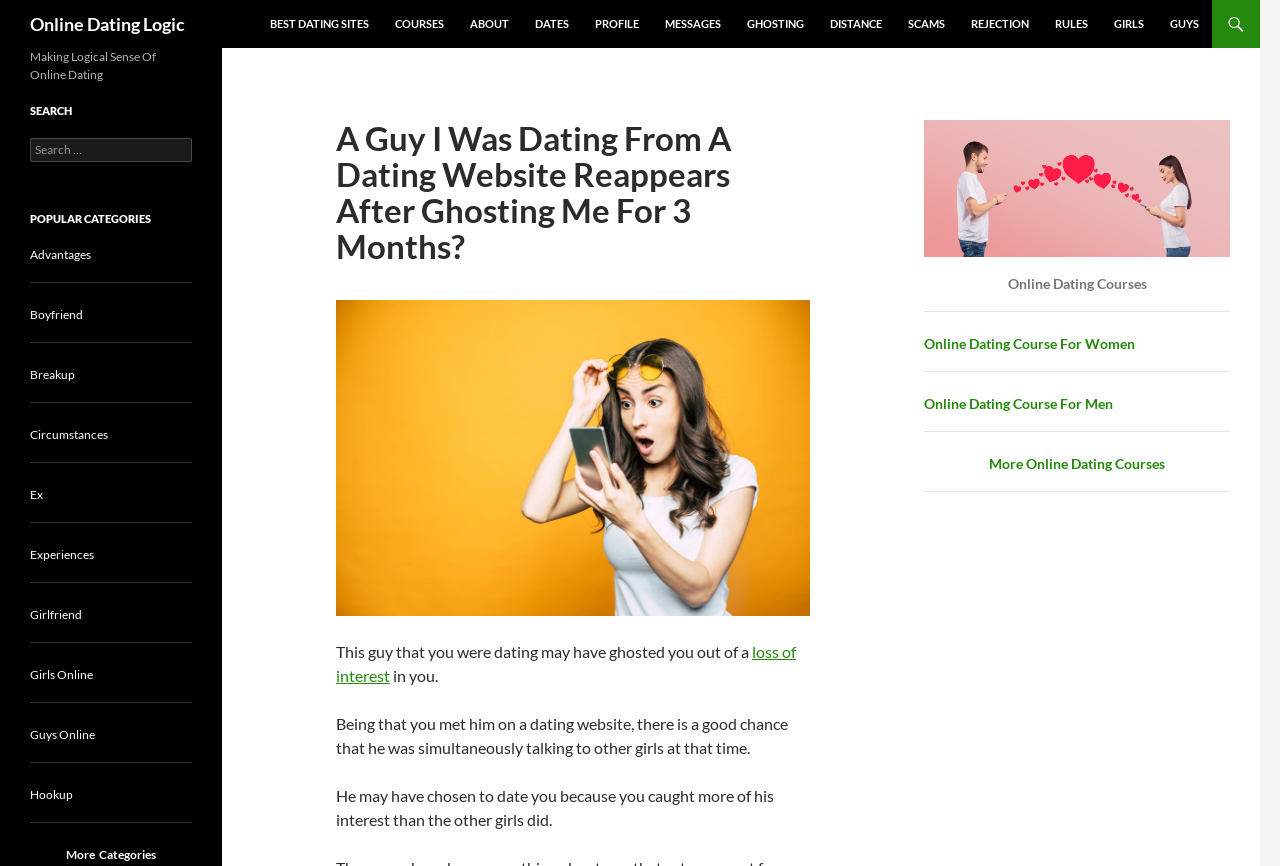Give a concise answer of one word or phrase to the question: 
What is the topic of the article?

Ghosting in online dating